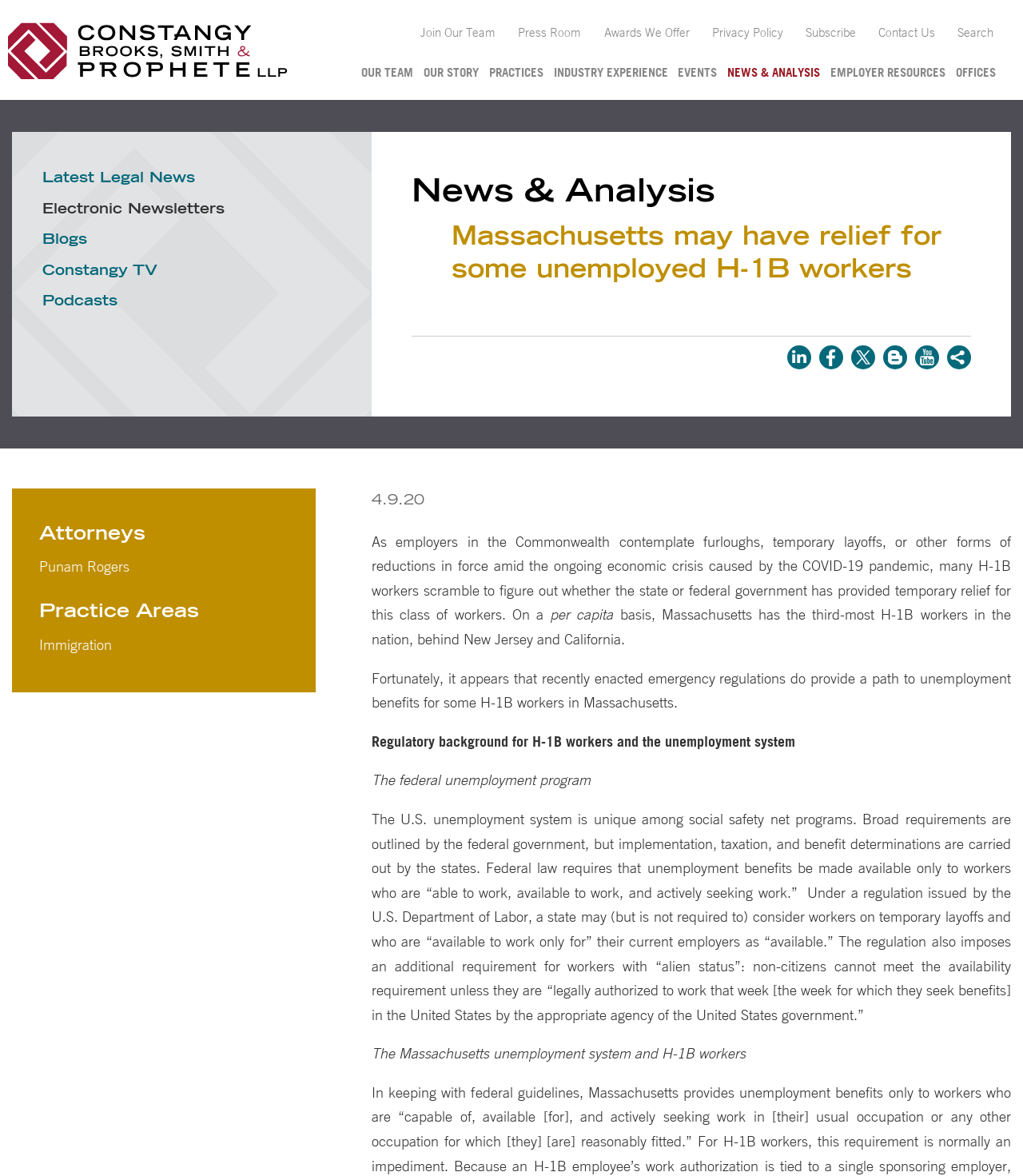Answer the question in one word or a short phrase:
What is the name of the attorney mentioned in the article?

Punam Rogers